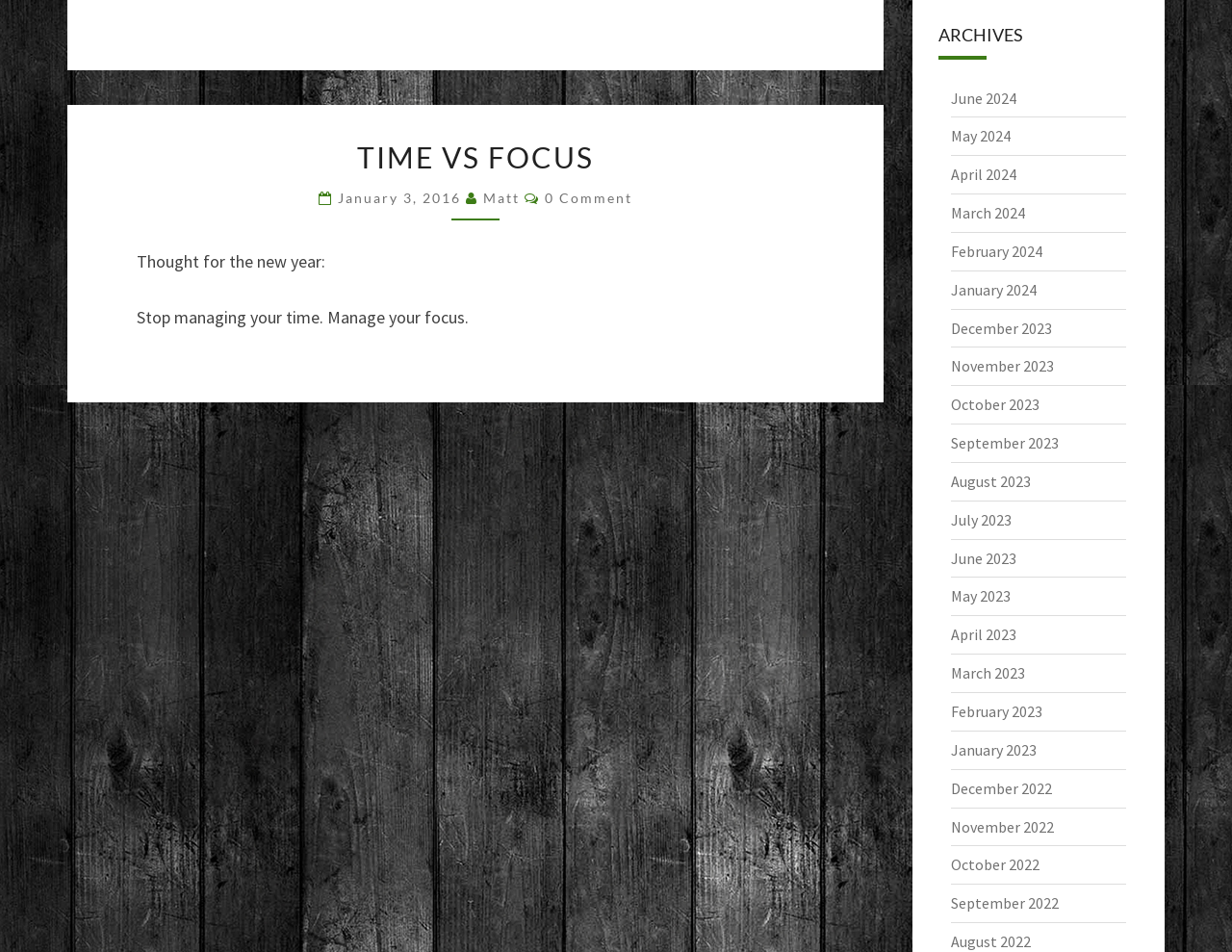Using the description "March 2023", locate and provide the bounding box of the UI element.

[0.771, 0.697, 0.832, 0.717]